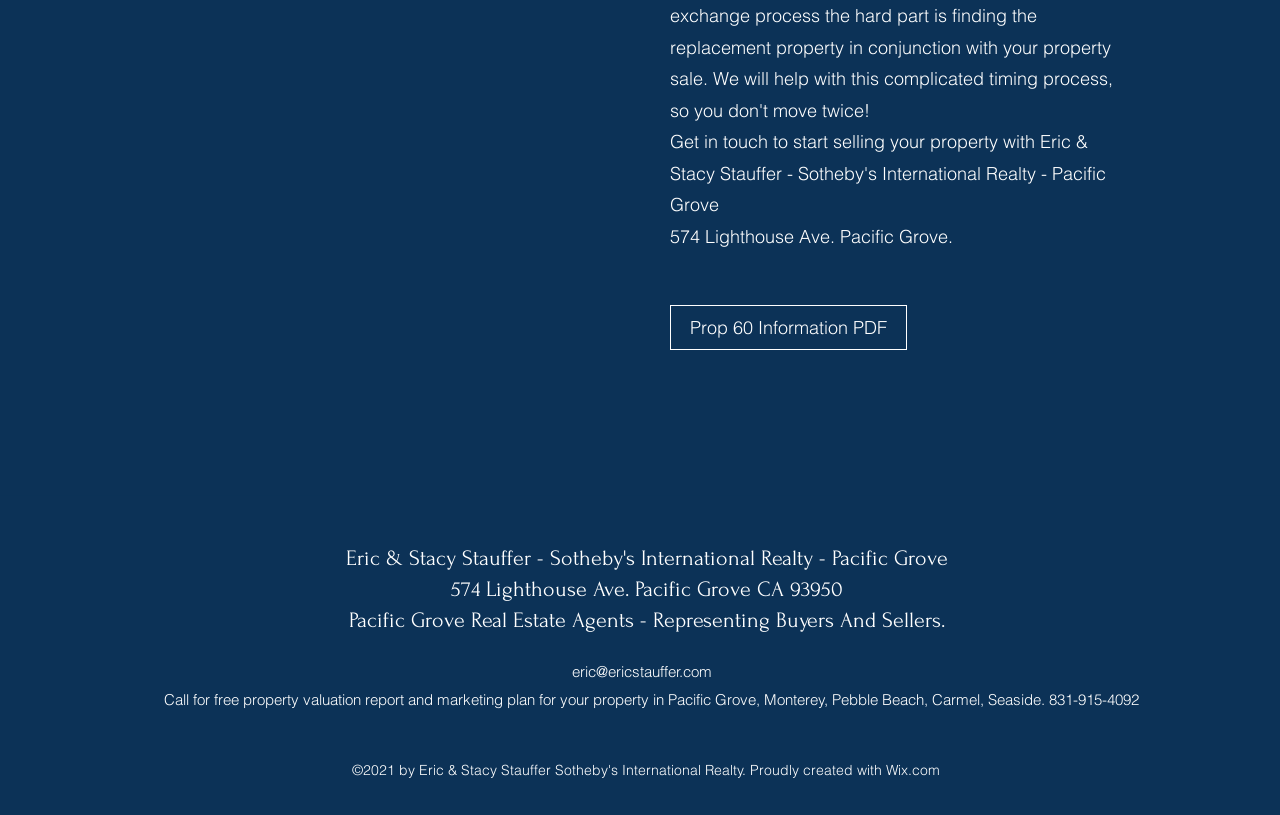Use a single word or phrase to answer the following:
What is the address of the real estate agency?

574 Lighthouse Ave. Pacific Grove